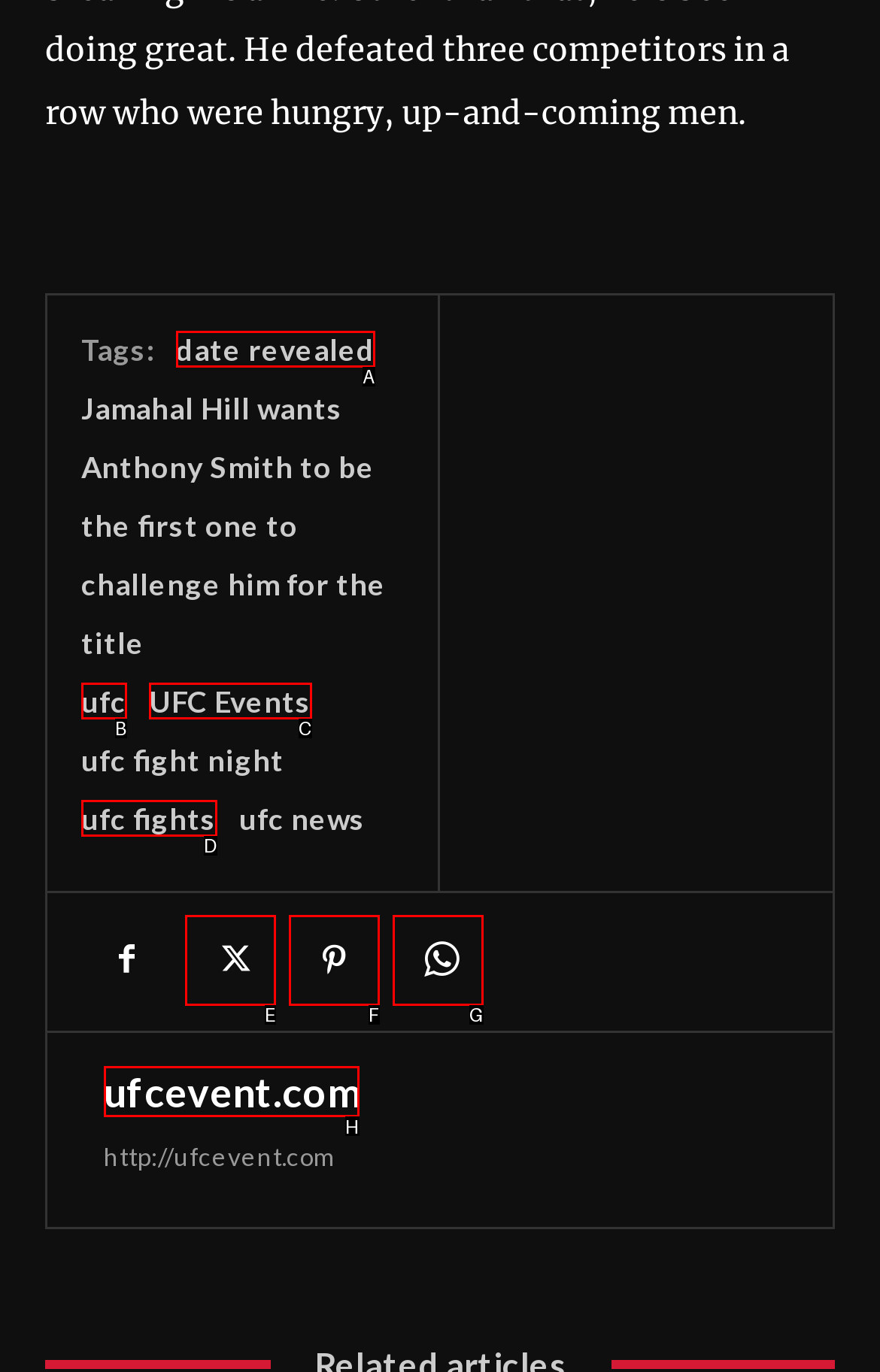Match the following description to a UI element: ufc fights
Provide the letter of the matching option directly.

D